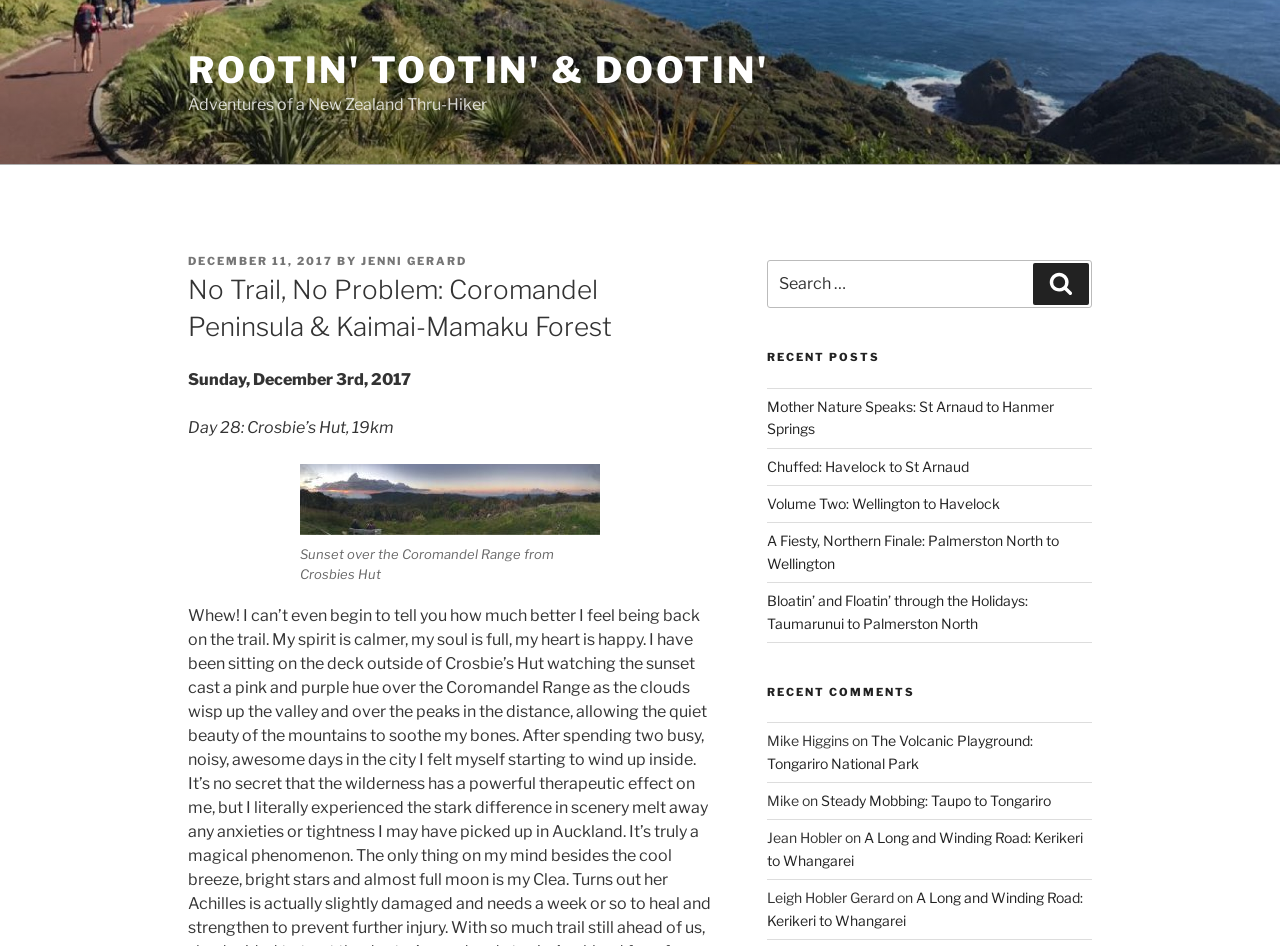Determine the bounding box coordinates of the element's region needed to click to follow the instruction: "Read the recent post 'Mother Nature Speaks: St Arnaud to Hanmer Springs'". Provide these coordinates as four float numbers between 0 and 1, formatted as [left, top, right, bottom].

[0.599, 0.42, 0.823, 0.462]